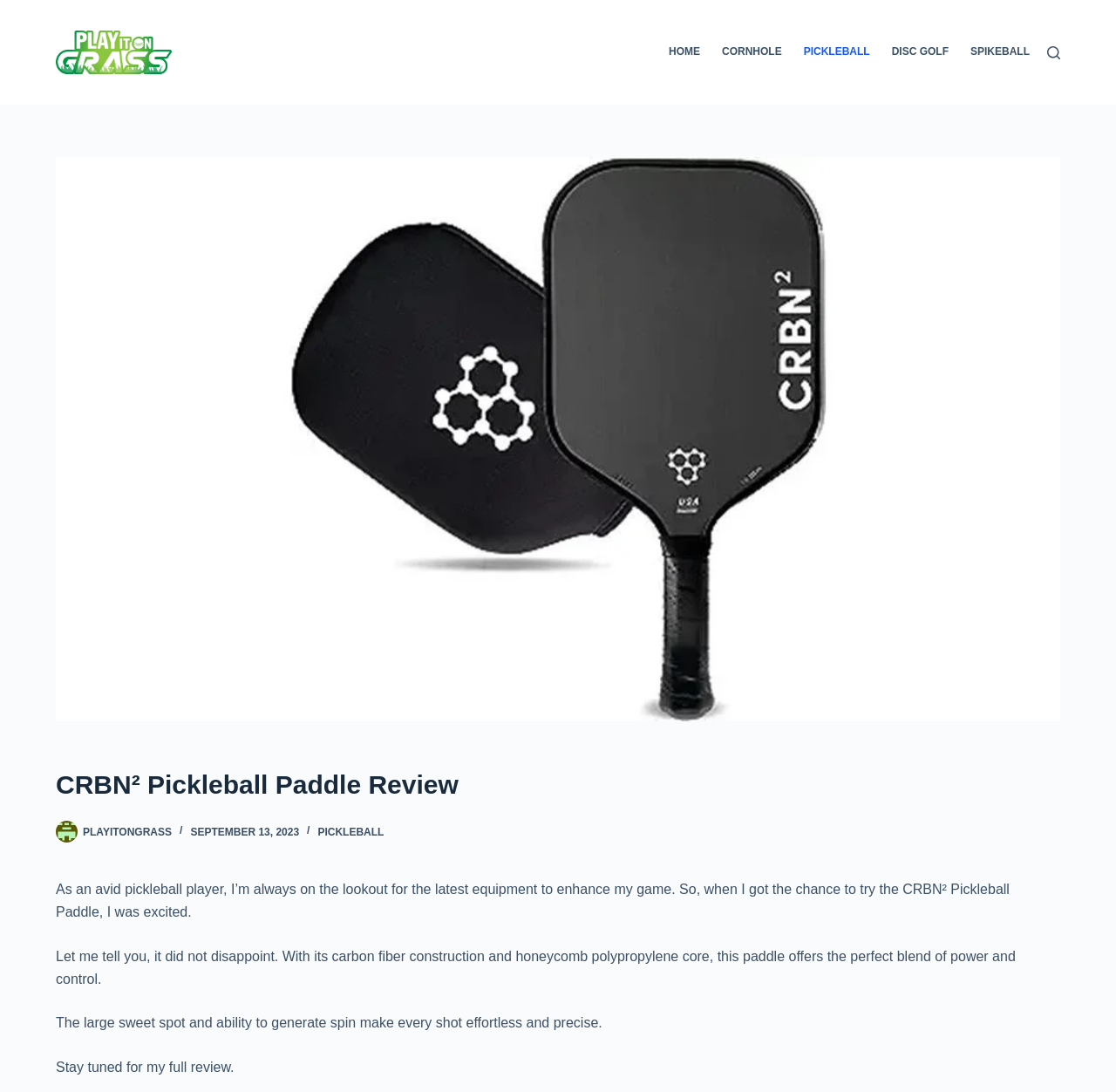Please find the bounding box coordinates of the element that you should click to achieve the following instruction: "skip to content". The coordinates should be presented as four float numbers between 0 and 1: [left, top, right, bottom].

[0.0, 0.0, 0.031, 0.016]